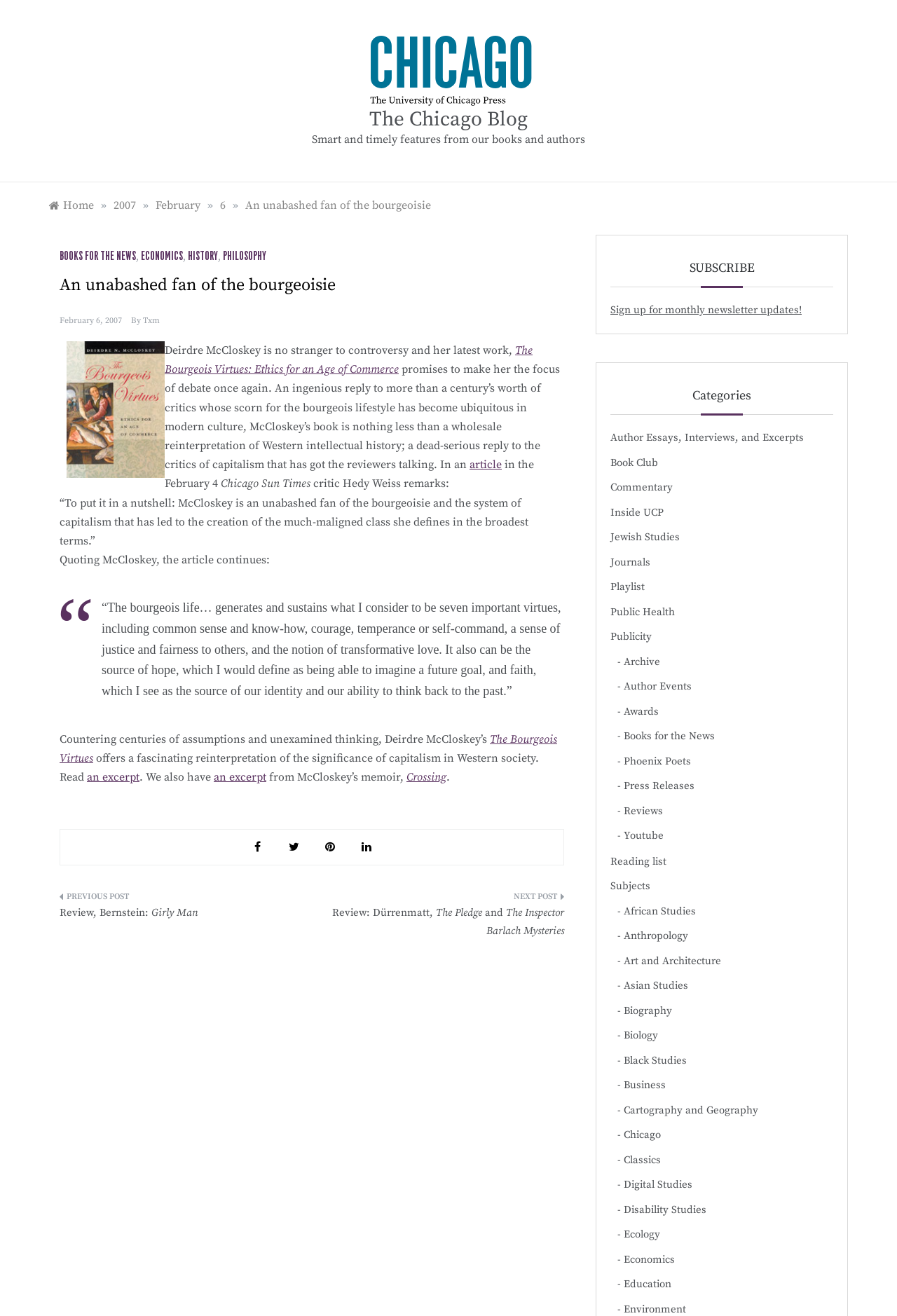Identify the bounding box coordinates of the section that should be clicked to achieve the task described: "Read the article in the Chicago Sun Times".

[0.246, 0.362, 0.346, 0.373]